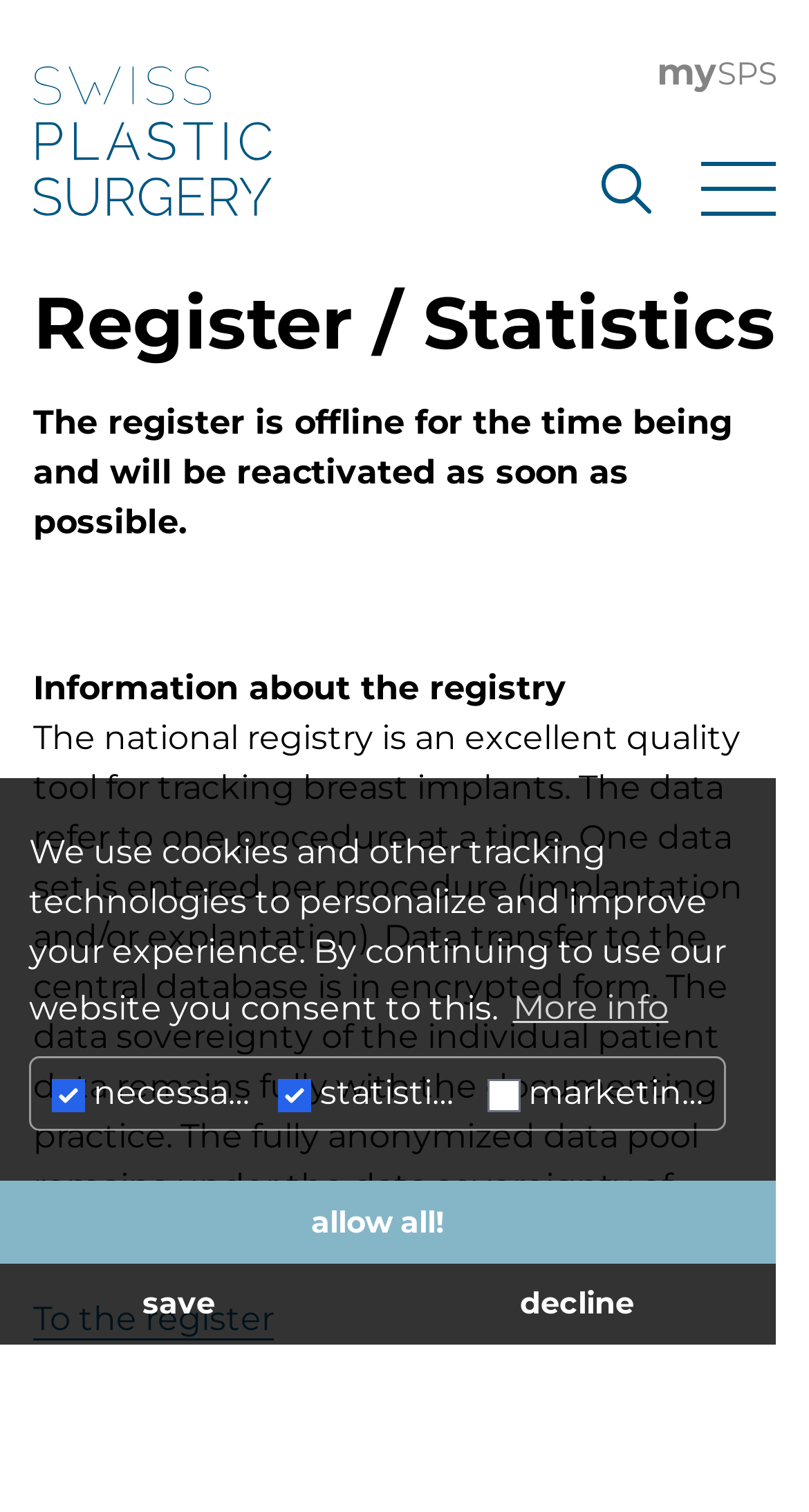Using the element description: "Refund Policy", determine the bounding box coordinates for the specified UI element. The coordinates should be four float numbers between 0 and 1, [left, top, right, bottom].

None